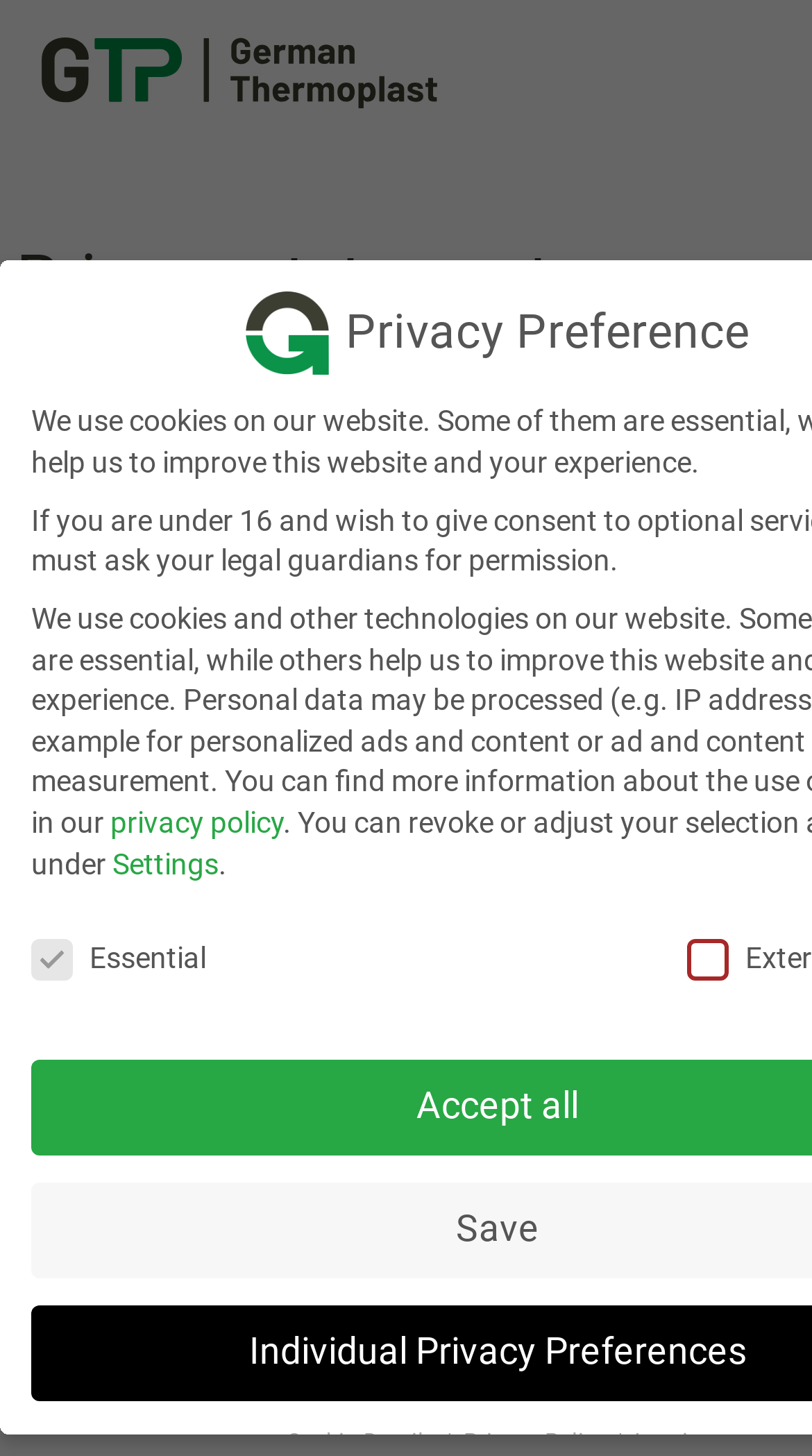Utilize the details in the image to thoroughly answer the following question: What is the main topic of this webpage?

Based on the webpage structure and content, it appears that the main topic of this webpage is the privacy statement of Globus Thermoplast, which provides information about data privacy and protection.